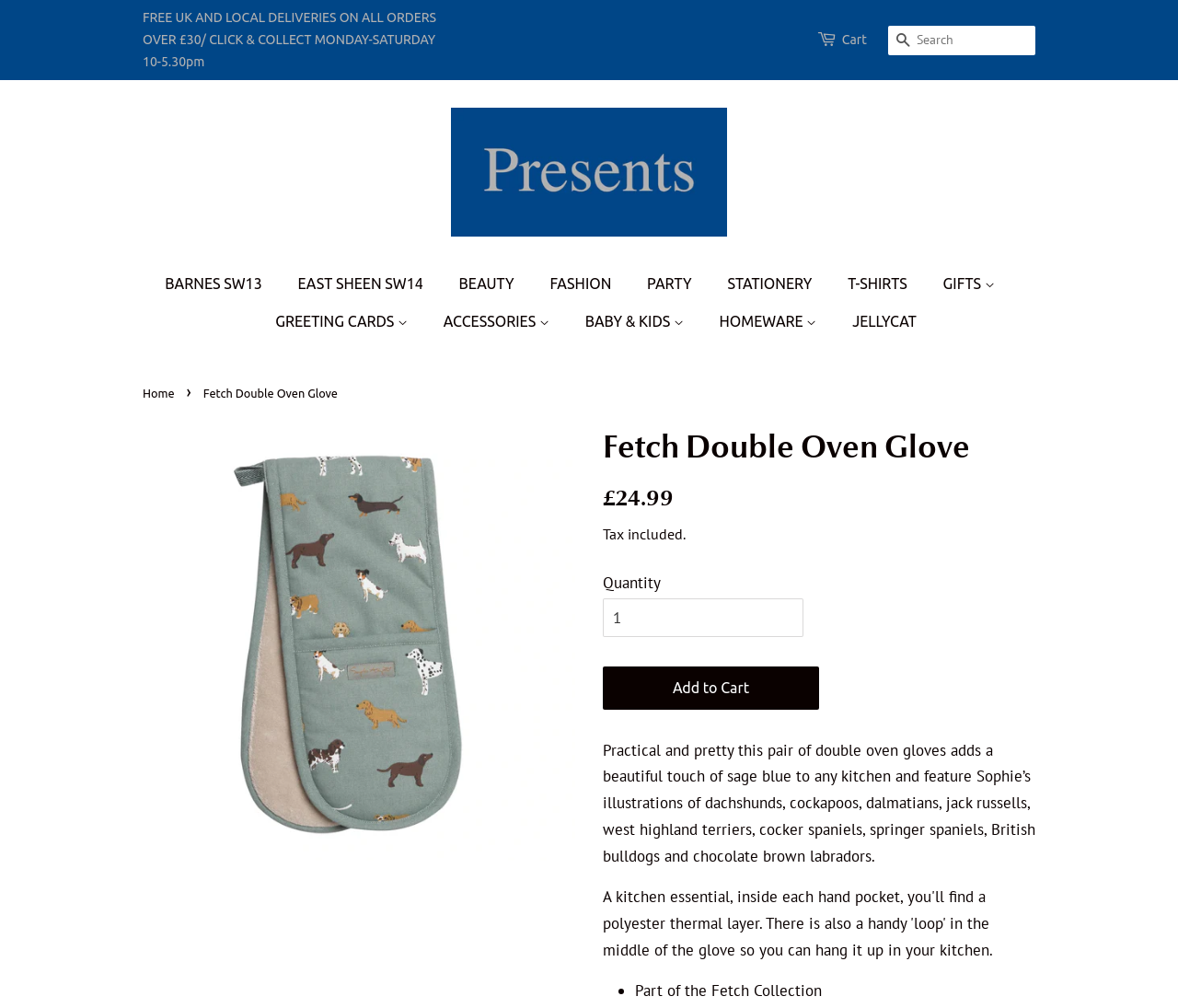Please determine the bounding box coordinates, formatted as (top-left x, top-left y, bottom-right x, bottom-right y), with all values as floating point numbers between 0 and 1. Identify the bounding box of the region described as: BABY & KIDS

[0.485, 0.301, 0.596, 0.338]